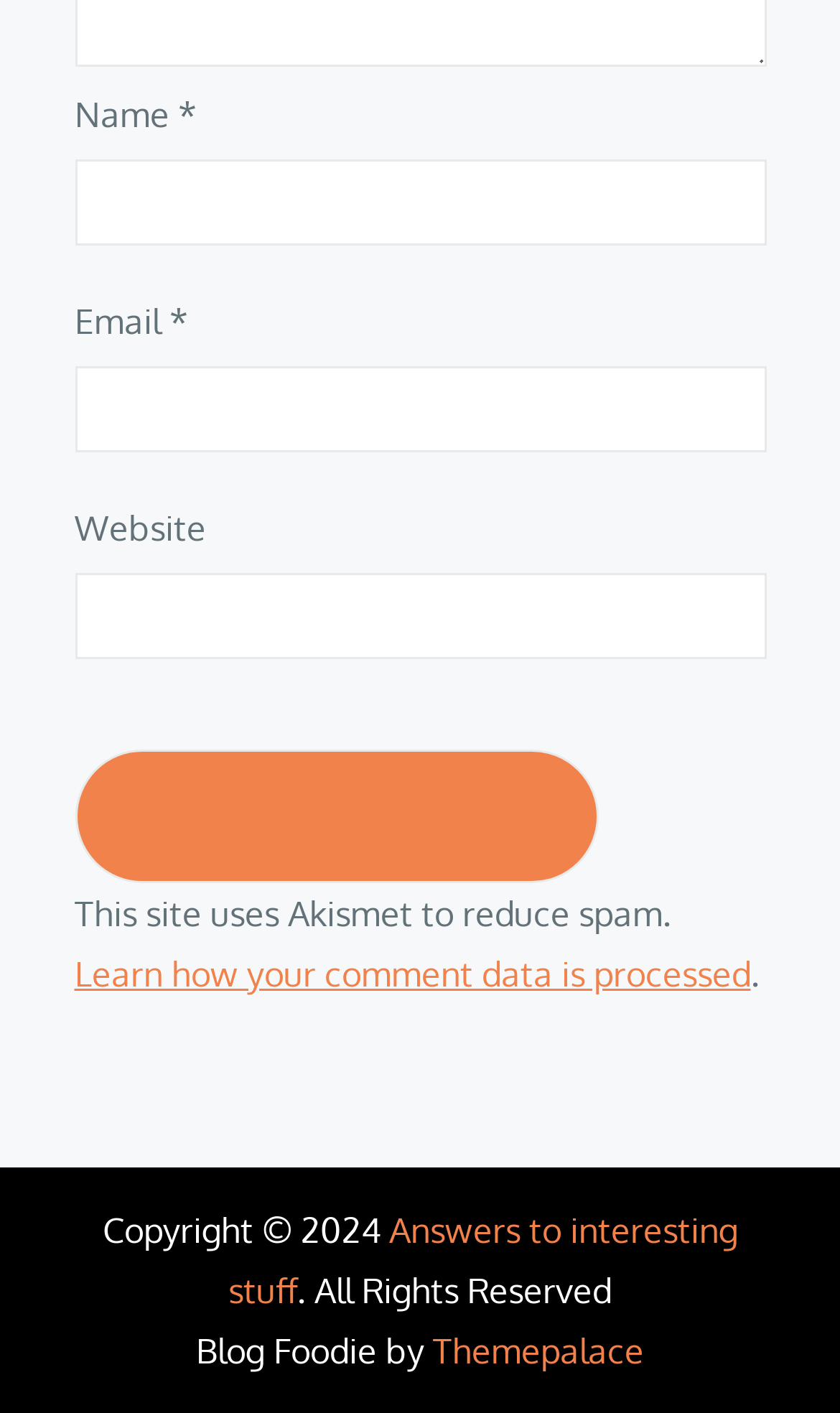What is the name of the theme used by the blog?
Please give a detailed and elaborate answer to the question based on the image.

At the bottom of the webpage, there is a copyright notice that mentions 'Blog Foodie by Themepalace', which suggests that the blog is using a theme called 'Blog Foodie'.